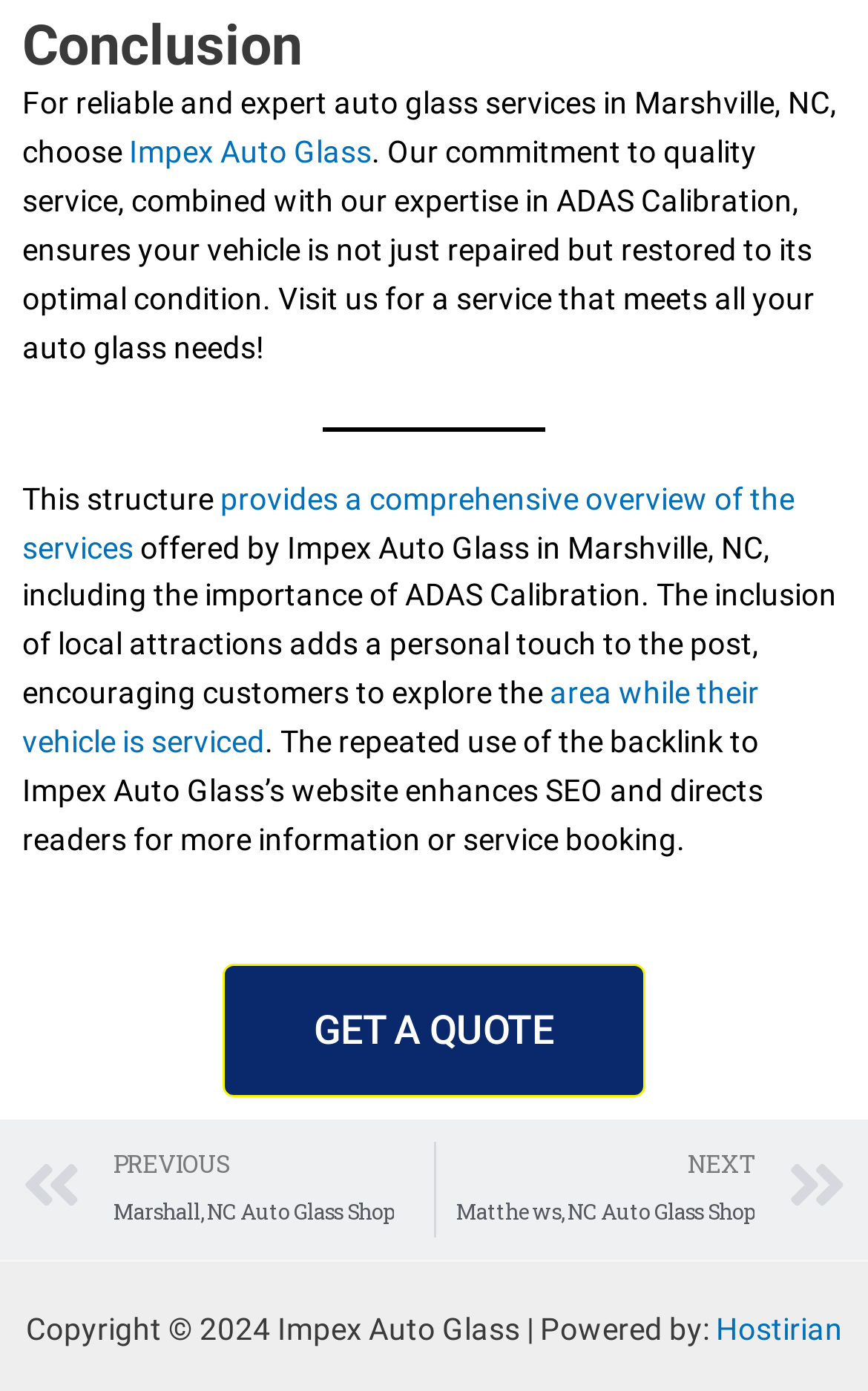What is the importance of ADAS Calibration in auto glass services?
Using the information from the image, give a concise answer in one word or a short phrase.

Not specified